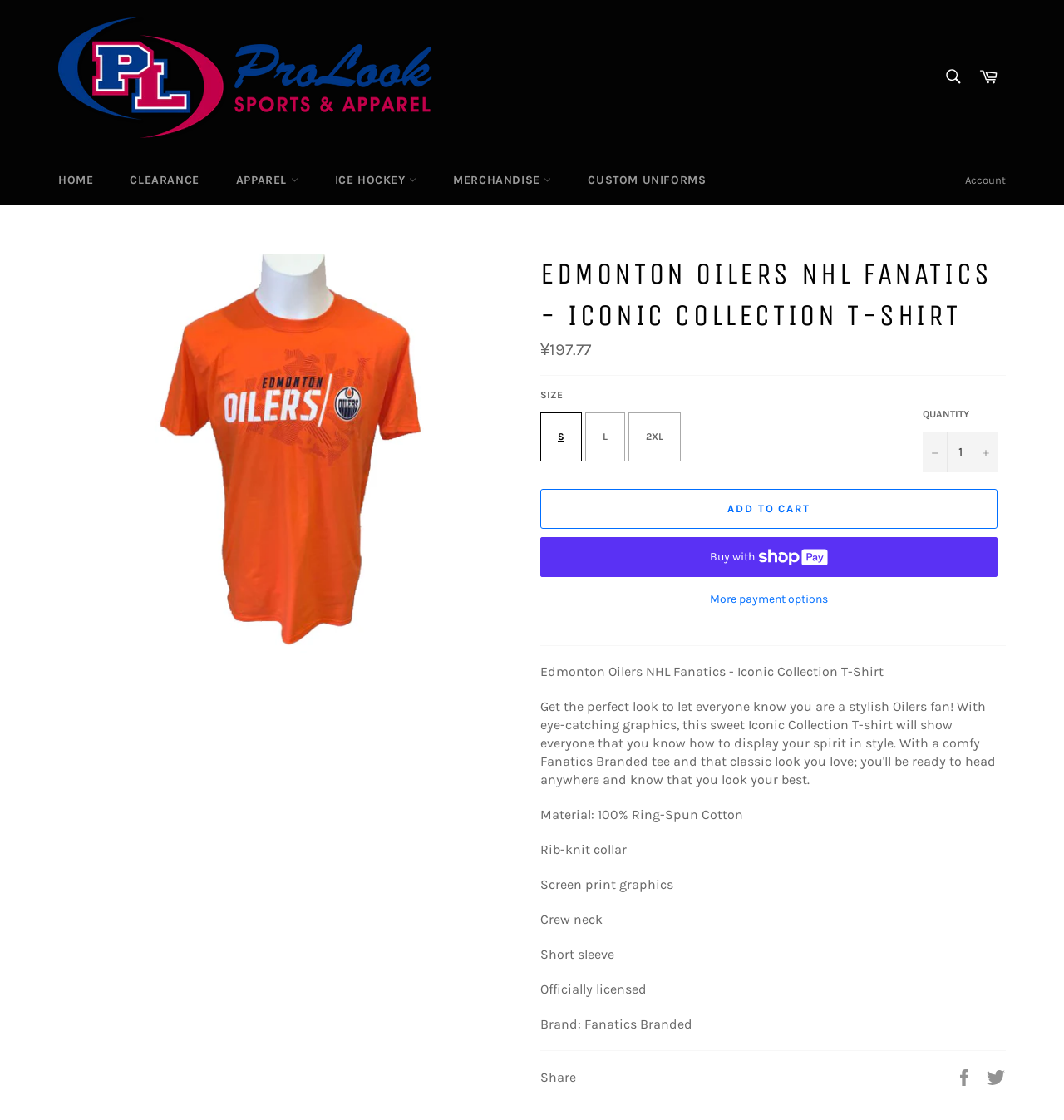Please specify the bounding box coordinates of the clickable section necessary to execute the following command: "Add to cart".

[0.508, 0.436, 0.938, 0.472]